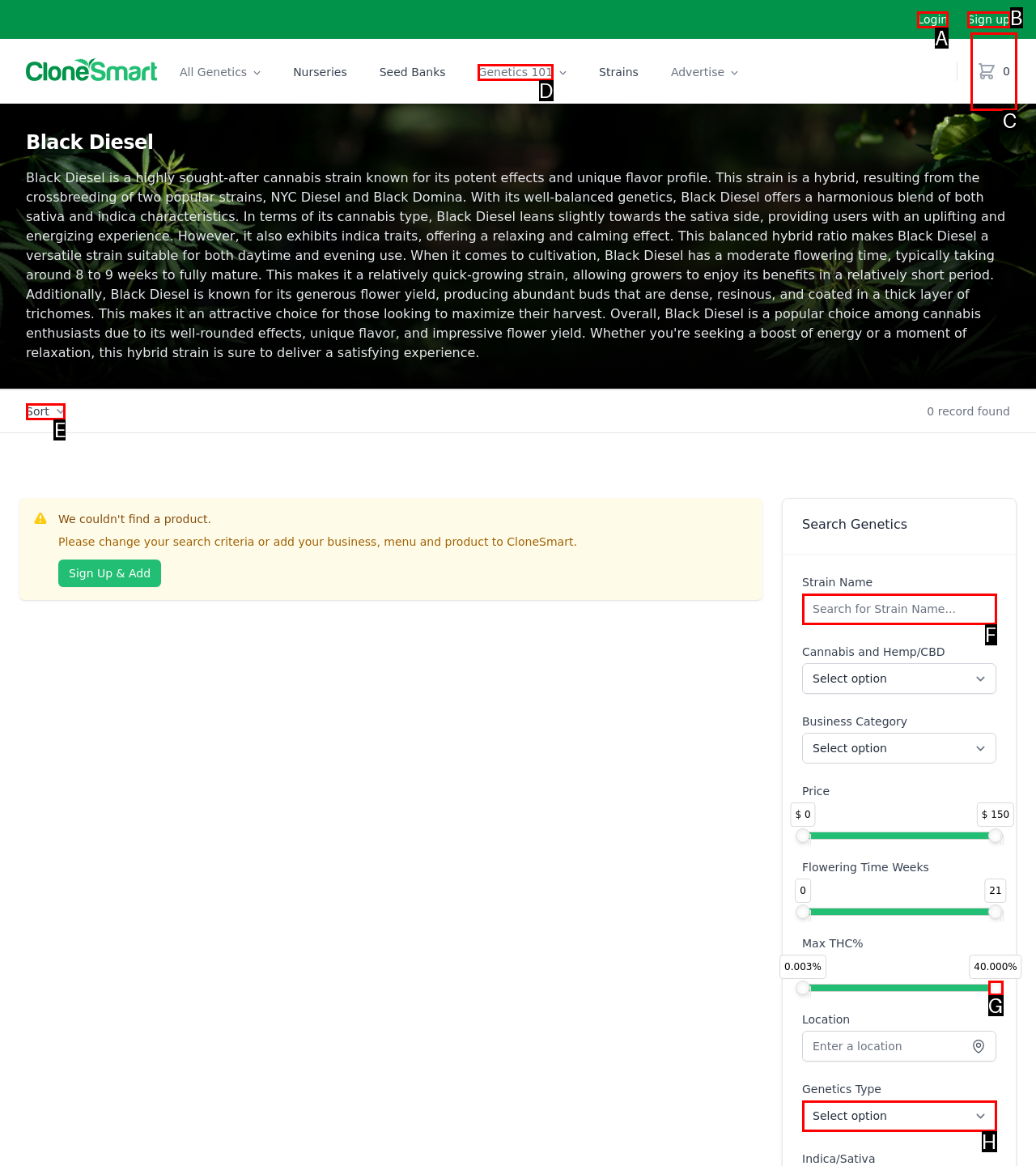Select the appropriate HTML element that needs to be clicked to execute the following task: Sort the results. Respond with the letter of the option.

E